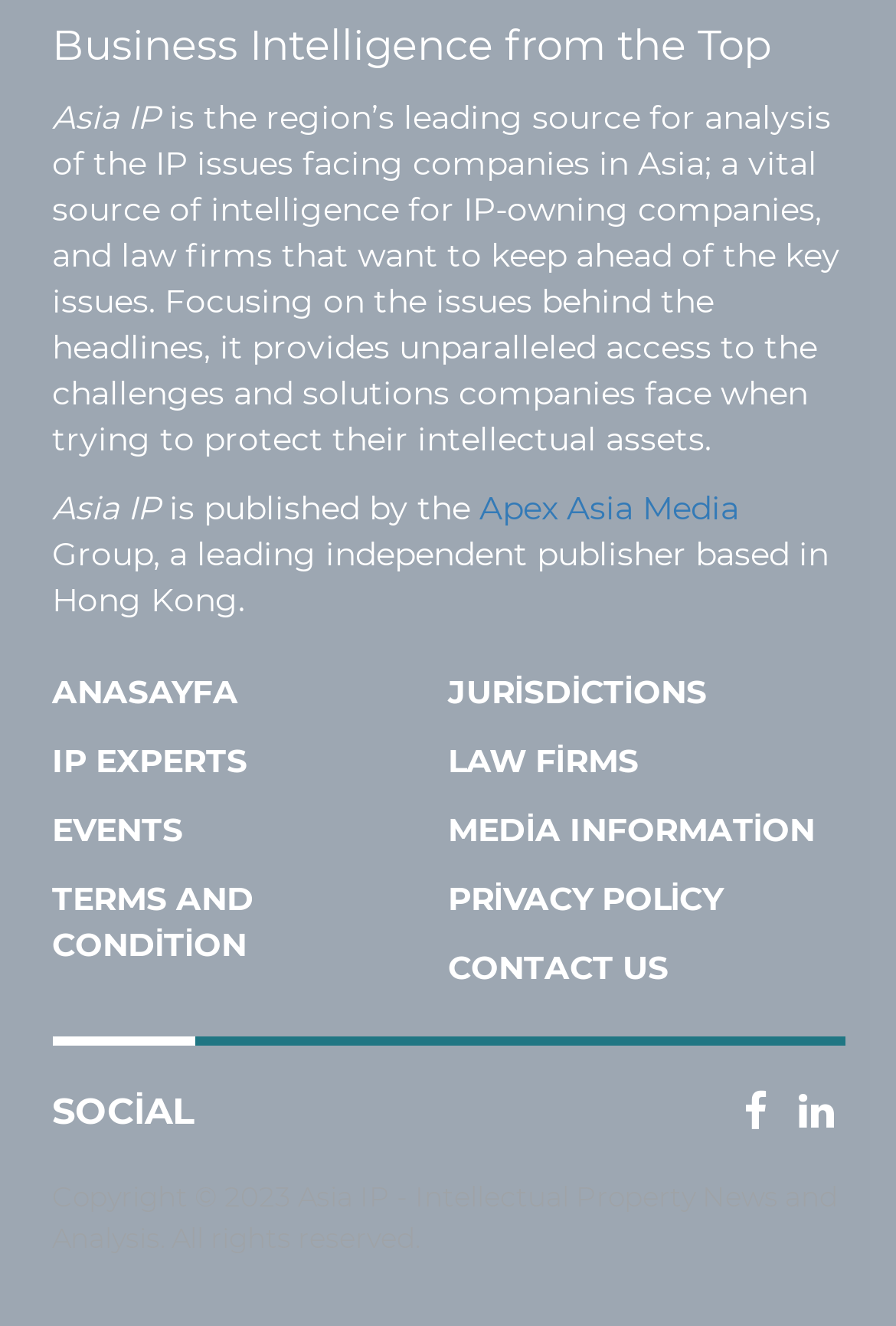Could you locate the bounding box coordinates for the section that should be clicked to accomplish this task: "Check 'CONTACT US'".

[0.5, 0.714, 0.746, 0.745]